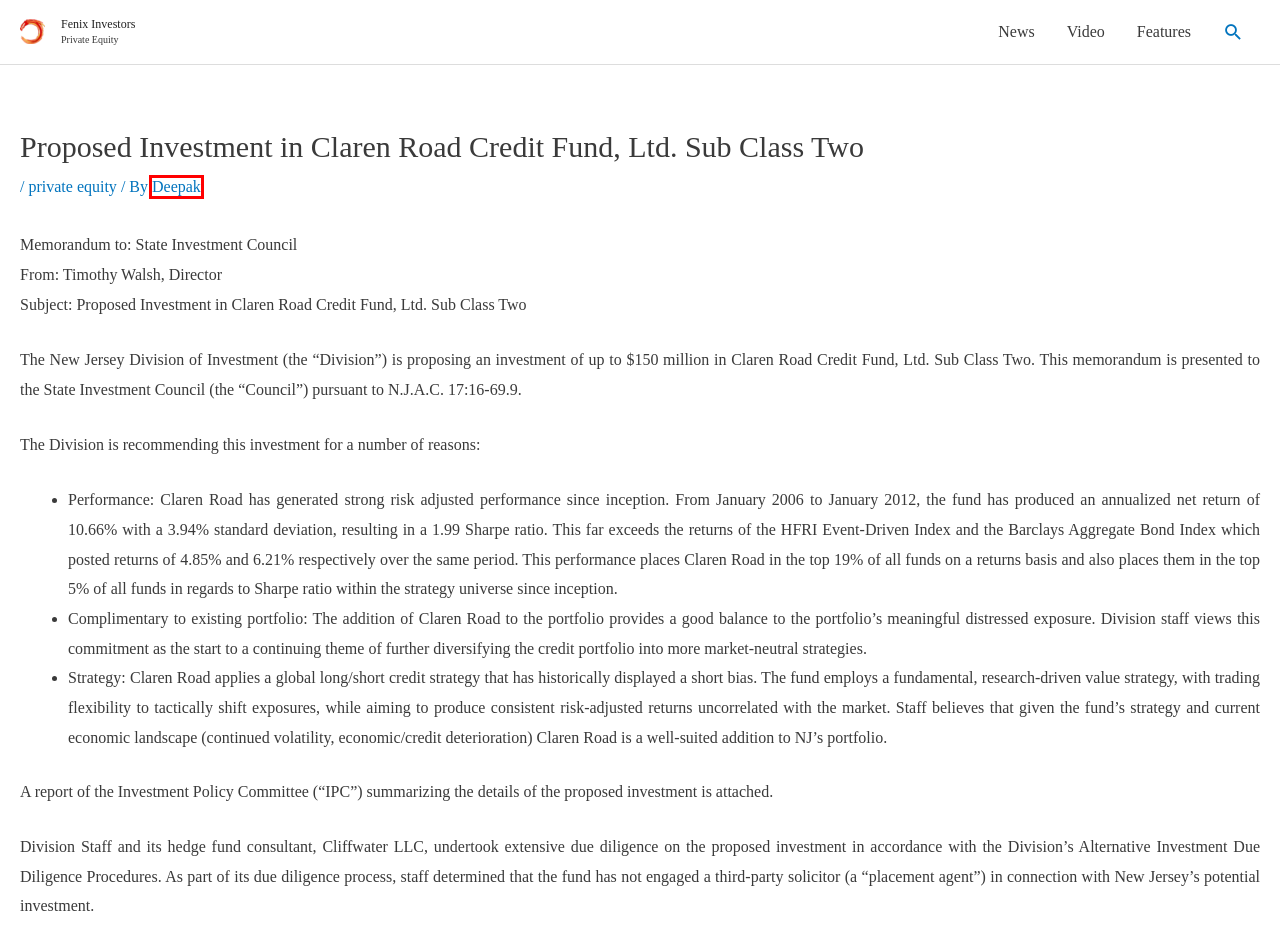Observe the provided screenshot of a webpage that has a red rectangle bounding box. Determine the webpage description that best matches the new webpage after clicking the element inside the red bounding box. Here are the candidates:
A. Features : Fenix Investors
B. Deepak Moorjani
C. Deepak Moorjani, CFA : Fenix Investors
D. Contact : Fenix Investors
E. News : Fenix Investors
F. private equity Archives : Fenix Investors
G. Privacy : Fenix Investors
H. Video : Fenix Investors

B